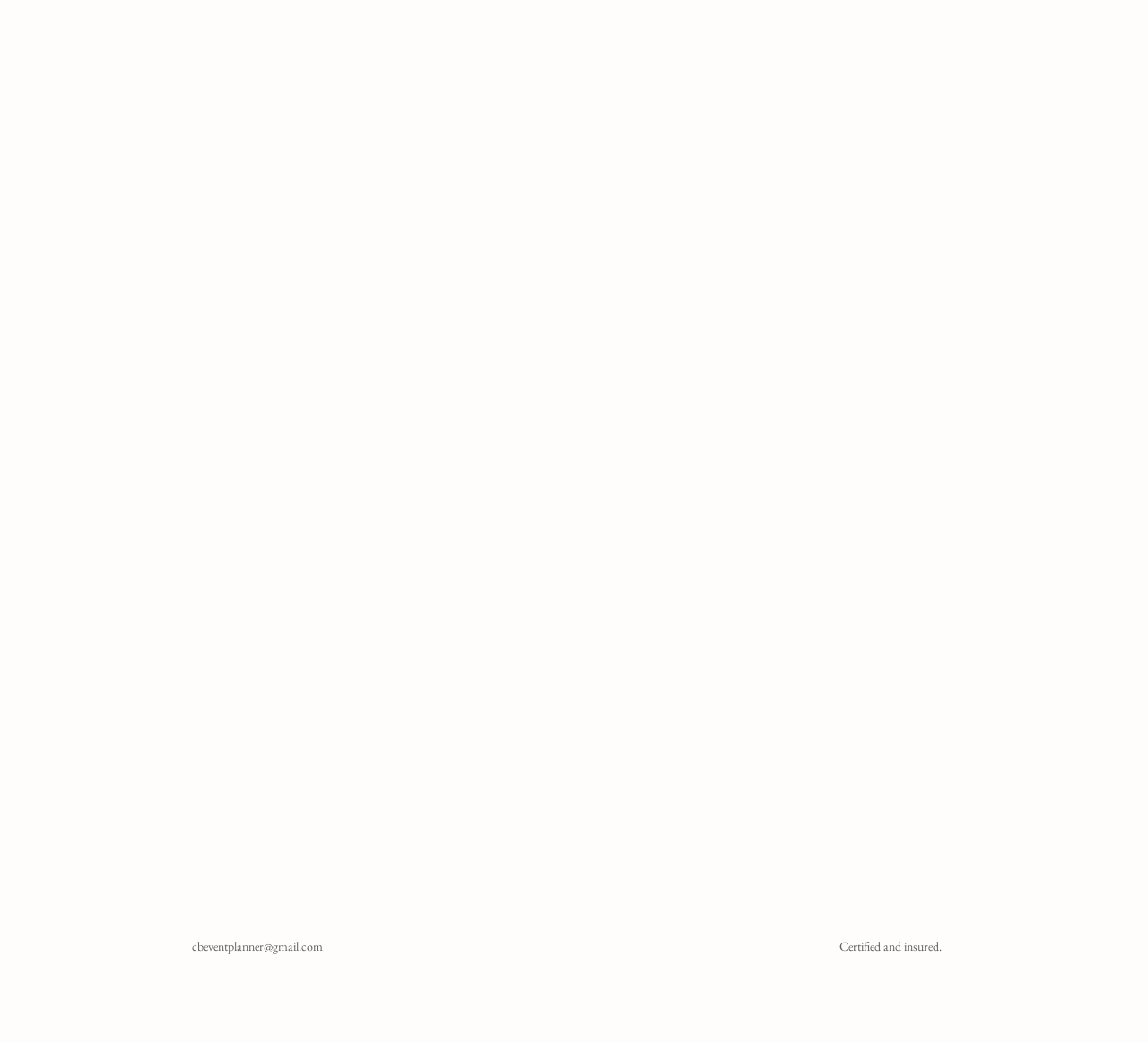Provide the bounding box coordinates of the HTML element this sentence describes: "aria-label="Instagram"". The bounding box coordinates consist of four float numbers between 0 and 1, i.e., [left, top, right, bottom].

[0.302, 0.89, 0.333, 0.924]